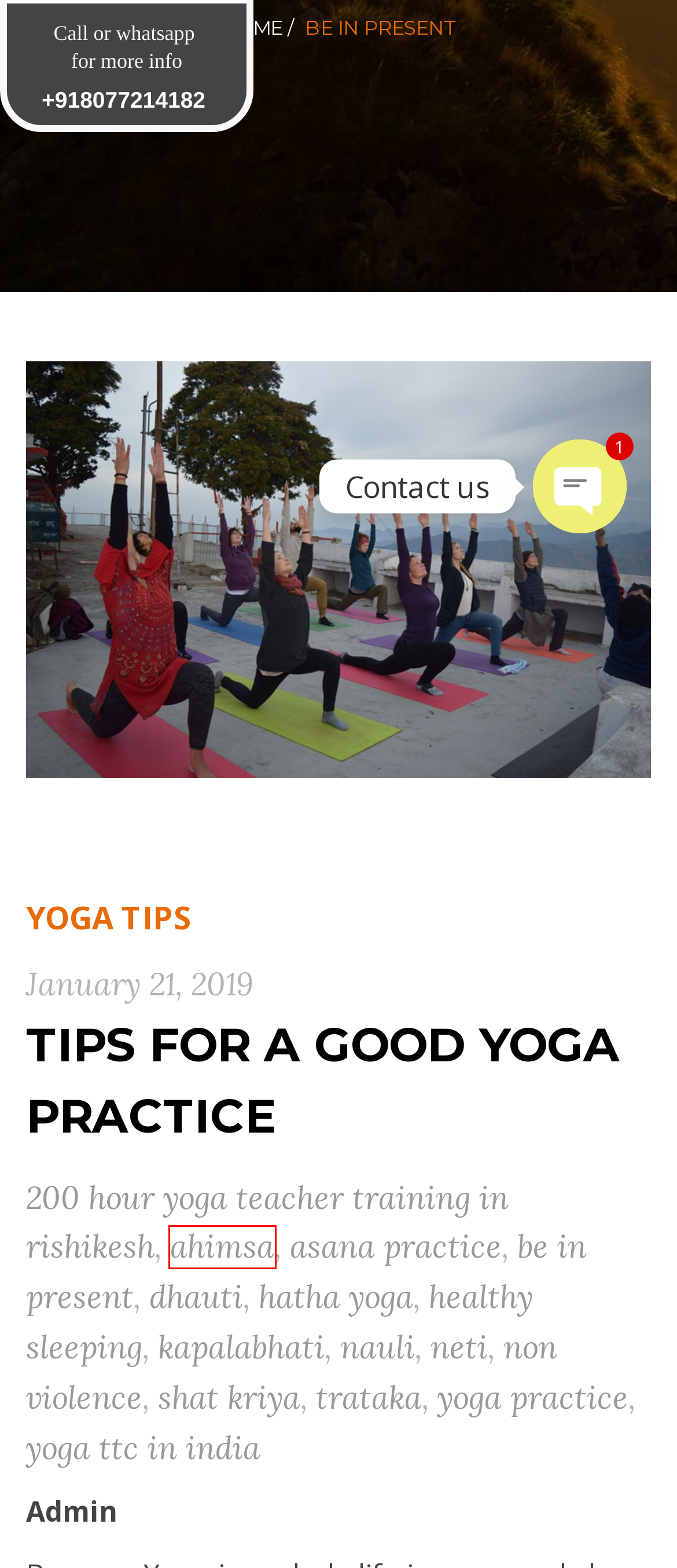You are given a screenshot of a webpage with a red rectangle bounding box around a UI element. Select the webpage description that best matches the new webpage after clicking the element in the bounding box. Here are the candidates:
A. yoga ttc in india Archives - Akshi Yogashala
B. nauli Archives - Akshi Yogashala
C. neti Archives - Akshi Yogashala
D. non violence Archives - Akshi Yogashala
E. ahimsa Archives - Akshi Yogashala
F. yoga practice Archives - Akshi Yogashala
G. Tips For Good Yoga Practice and How You Can Improve It?
H. healthy sleeping Archives - Akshi Yogashala

E